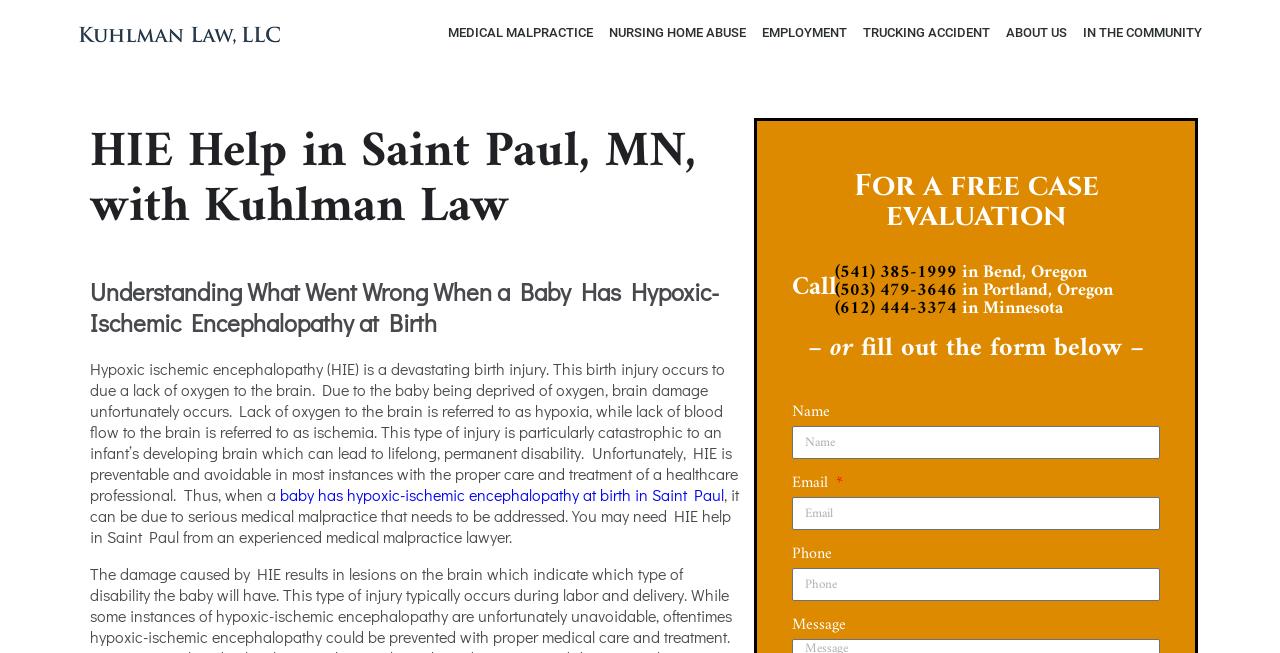Based on the image, please respond to the question with as much detail as possible:
What is HIE?

HIE is defined in the webpage as 'a devastating birth injury' that occurs due to a lack of oxygen to the brain, and it is explained in more detail in the paragraph that starts with 'Hypoxic ischemic encephalopathy (HIE) is a devastating birth injury...'.